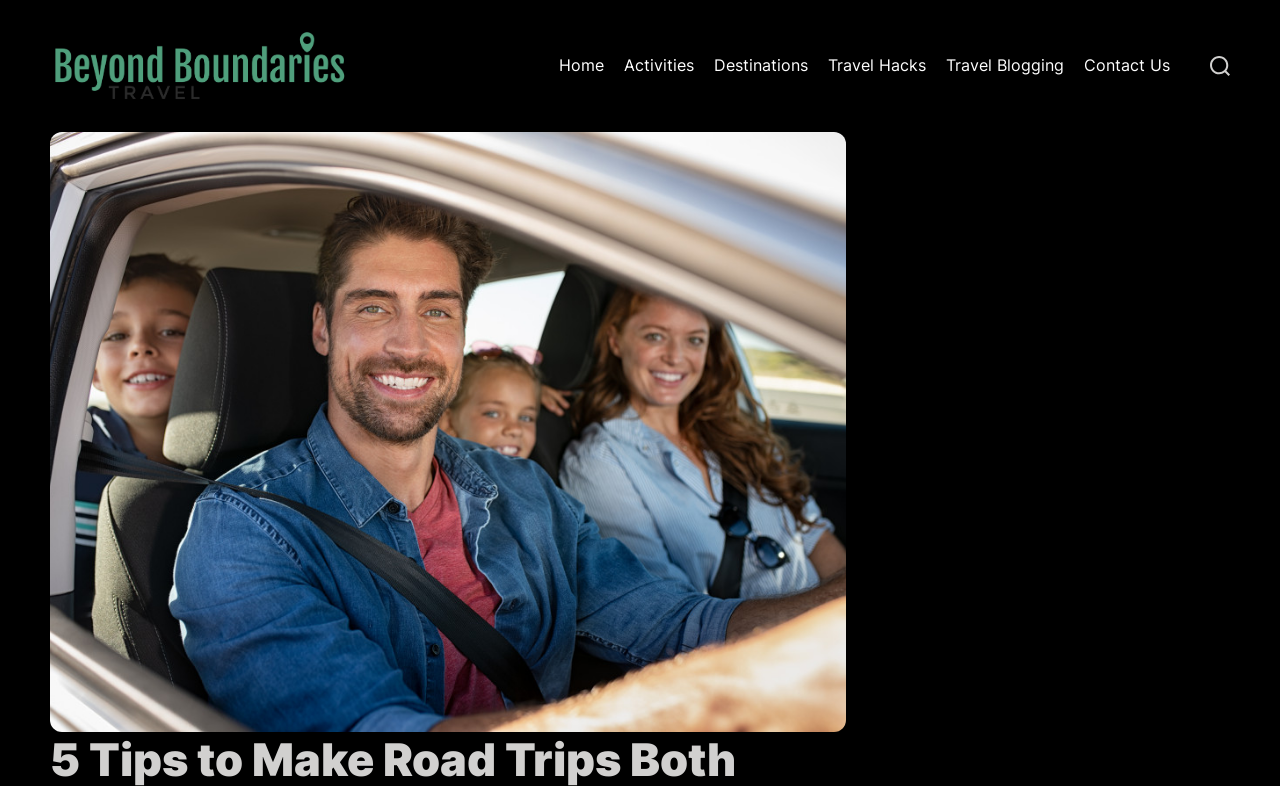Identify the bounding box coordinates of the clickable section necessary to follow the following instruction: "read the travel blog". The coordinates should be presented as four float numbers from 0 to 1, i.e., [left, top, right, bottom].

[0.739, 0.059, 0.831, 0.109]